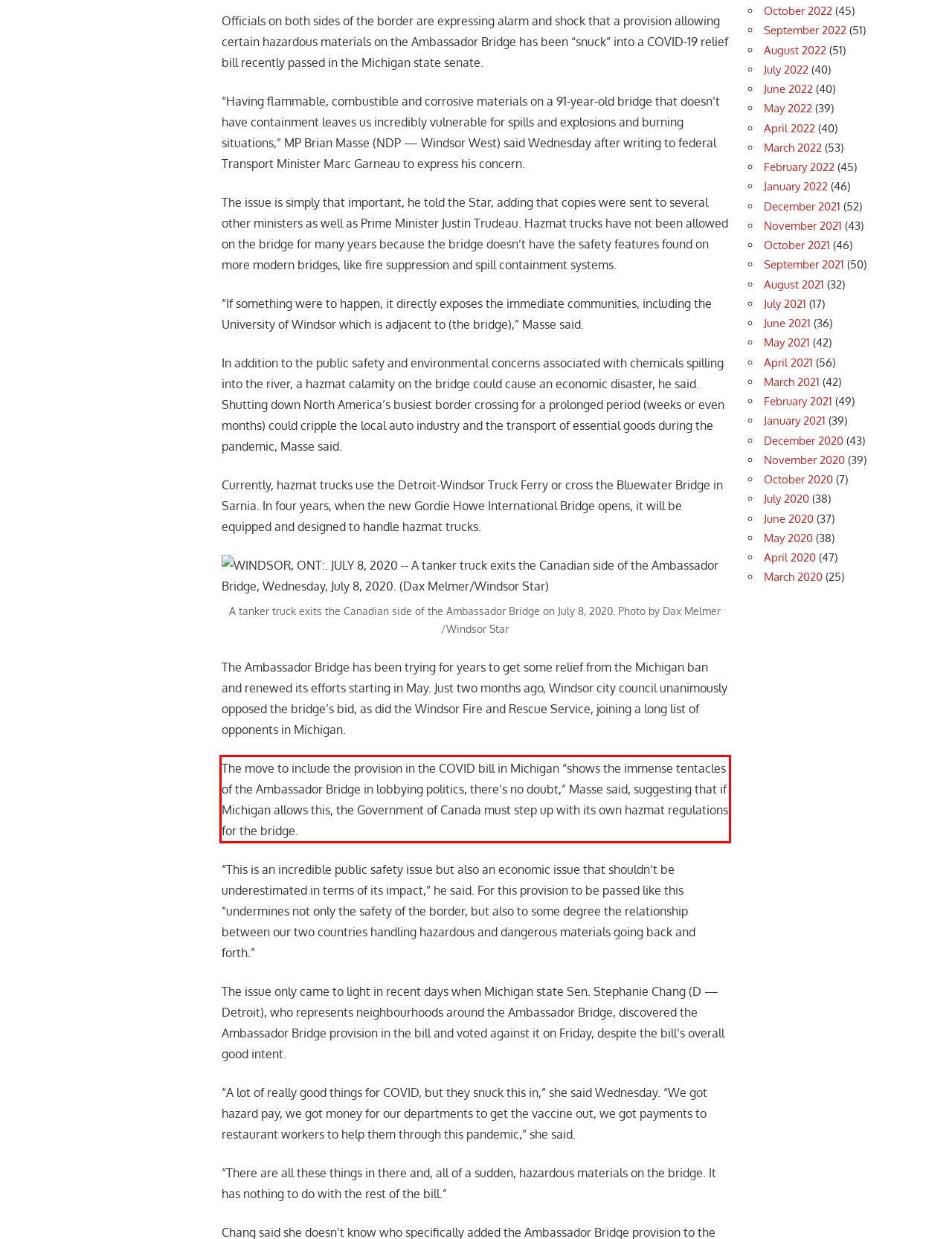There is a UI element on the webpage screenshot marked by a red bounding box. Extract and generate the text content from within this red box.

The move to include the provision in the COVID bill in Michigan “shows the immense tentacles of the Ambassador Bridge in lobbying politics, there’s no doubt,” Masse said, suggesting that if Michigan allows this, the Government of Canada must step up with its own hazmat regulations for the bridge.